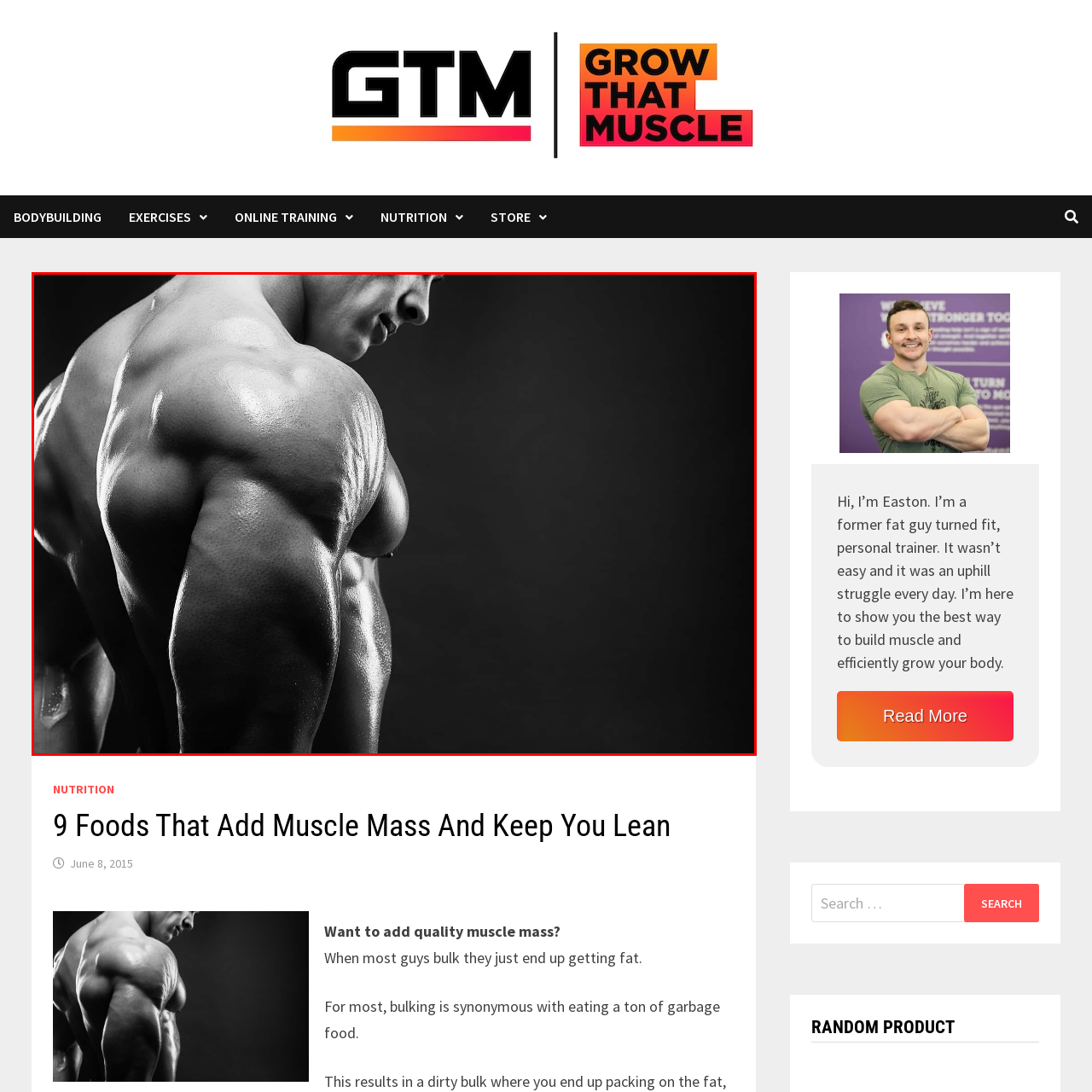Check the picture within the red bounding box and provide a brief answer using one word or phrase: What is the purpose of the image?

To inspire healthy bulking